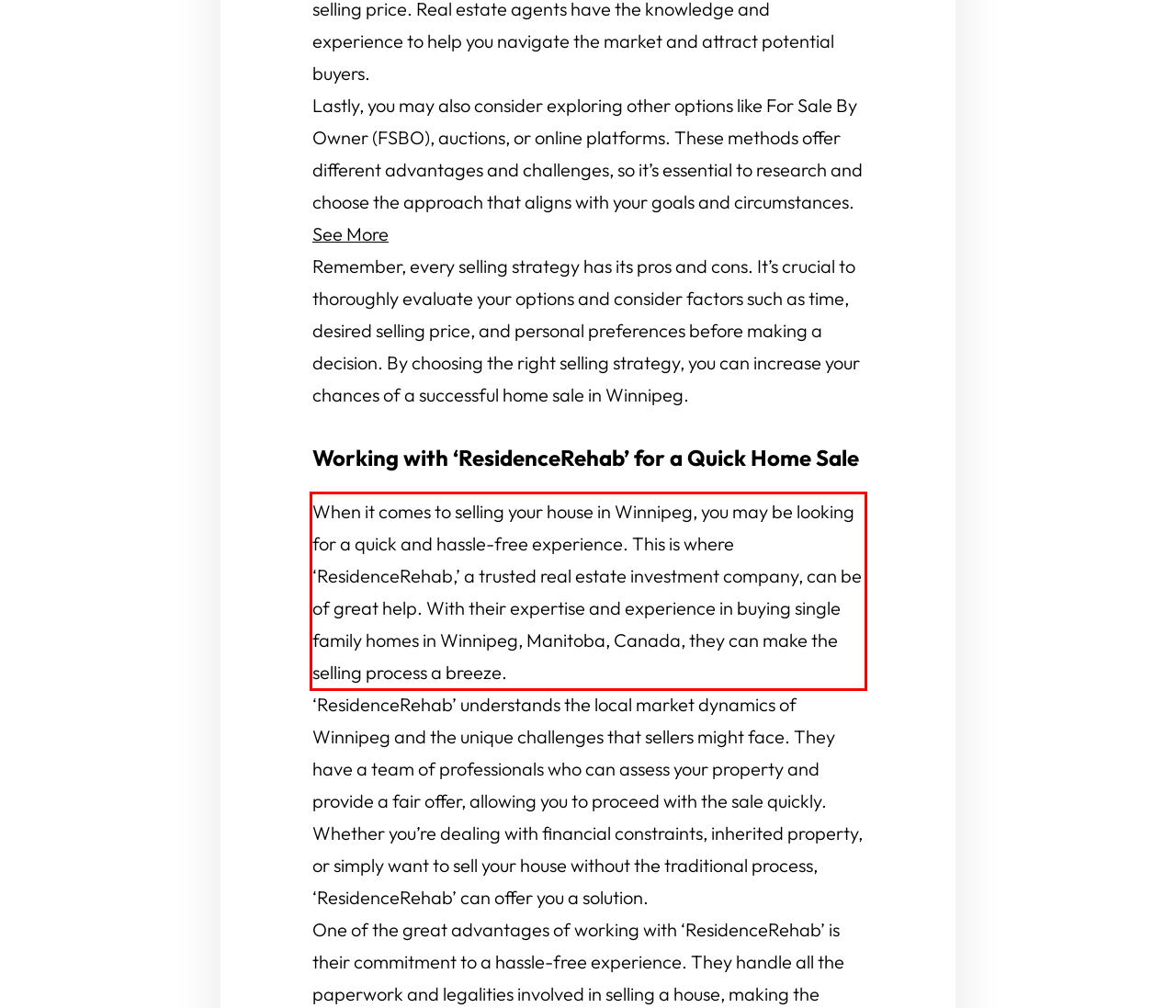Please take the screenshot of the webpage, find the red bounding box, and generate the text content that is within this red bounding box.

When it comes to selling your house in Winnipeg, you may be looking for a quick and hassle-free experience. This is where ‘ResidenceRehab,’ a trusted real estate investment company, can be of great help. With their expertise and experience in buying single family homes in Winnipeg, Manitoba, Canada, they can make the selling process a breeze.